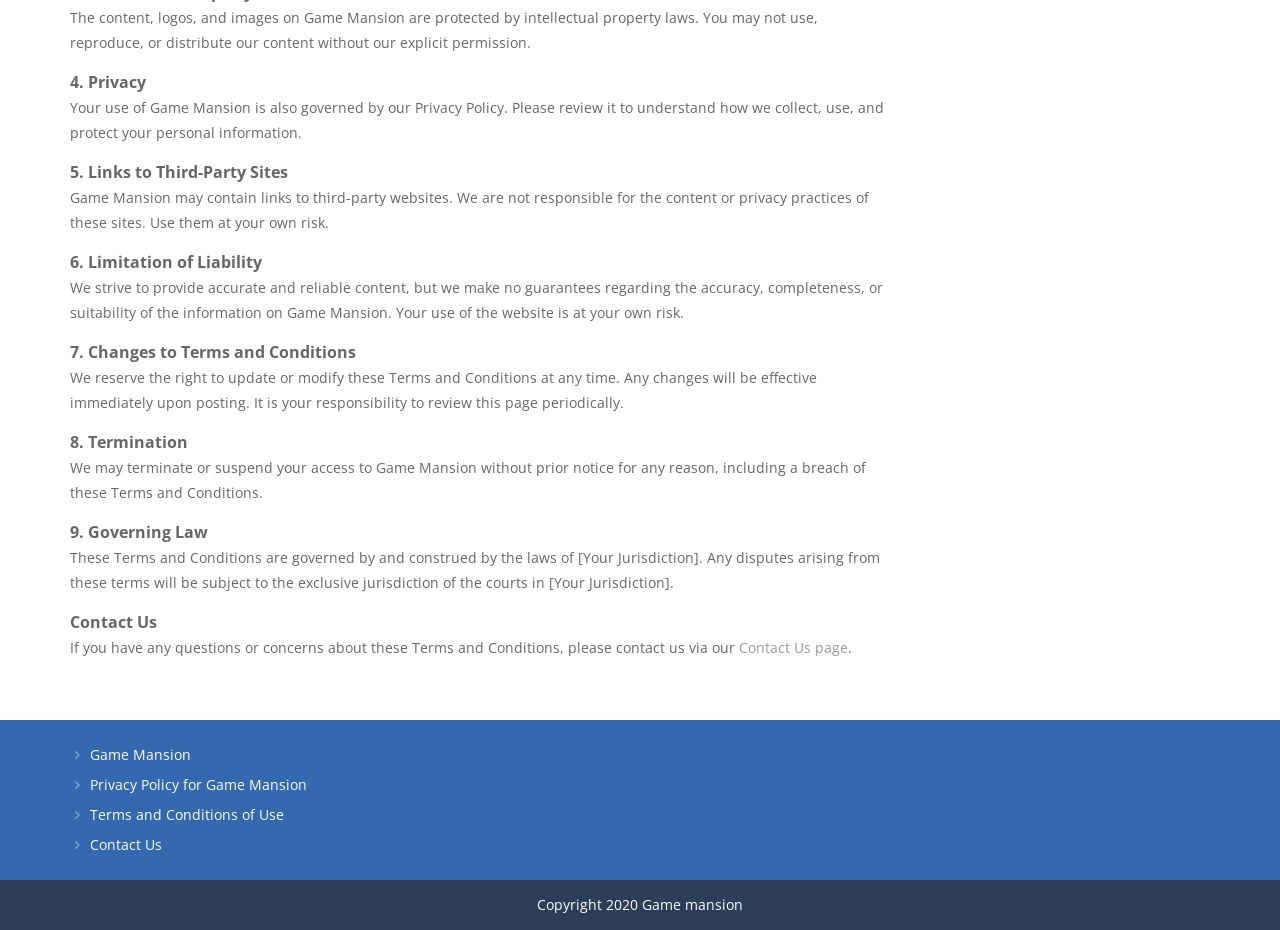Extract the bounding box coordinates for the described element: "Game Mansion". The coordinates should be represented as four float numbers between 0 and 1: [left, top, right, bottom].

[0.055, 0.796, 0.266, 0.828]